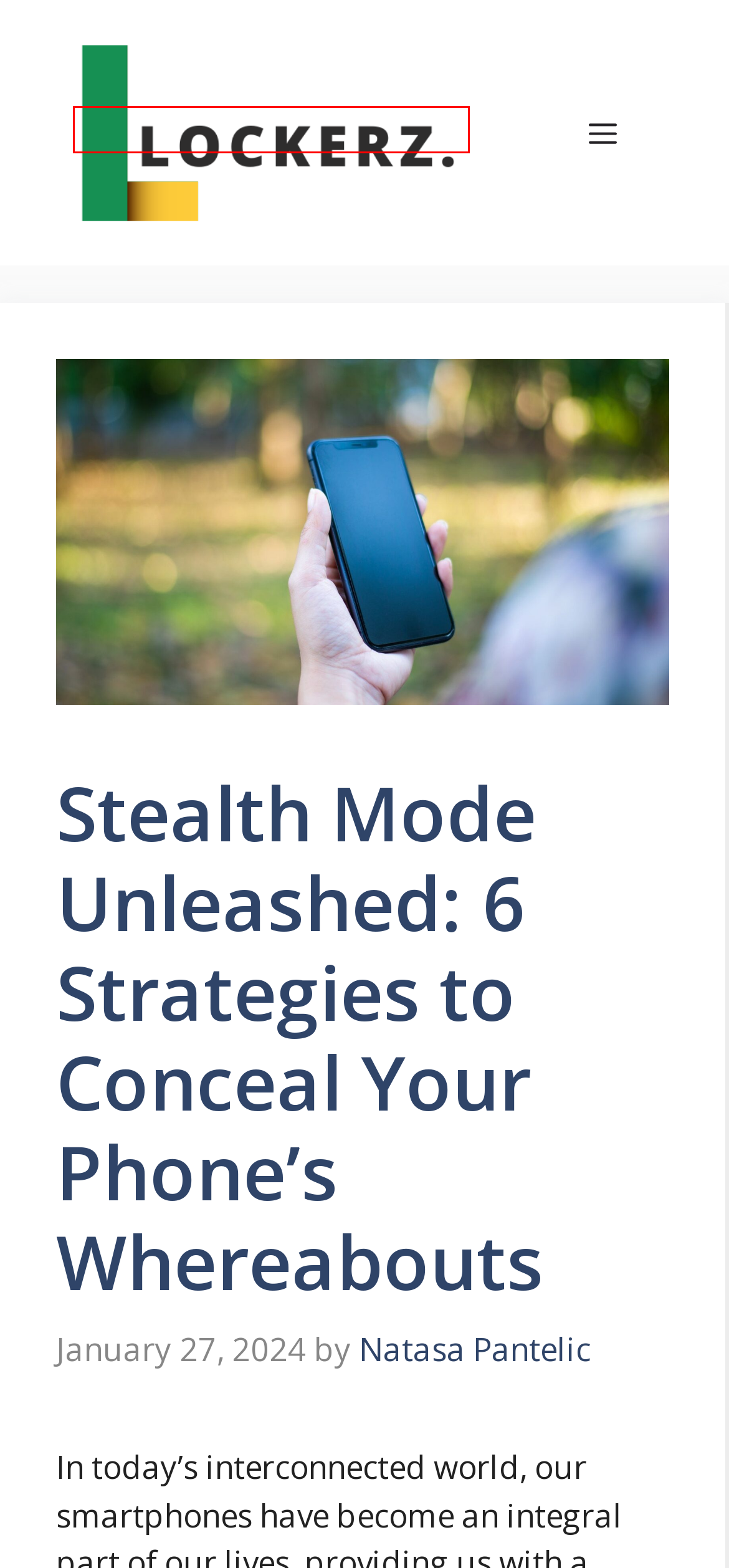You are presented with a screenshot of a webpage with a red bounding box. Select the webpage description that most closely matches the new webpage after clicking the element inside the red bounding box. The options are:
A. Uncategorized Archives - Lockerz
B. iFoneTool AnyGo - iOS GPS Location Spoofer to Change Location
C. Location Archives - Lockerz
D. Law Archives - Lockerz
E. Phone's Whereabouts Archives - Lockerz
F. Renting a Phone Might Be Better Than Buying Outright
G. Lockerz - Unlock a World of Knowledge and Inspiration
H. Net Worth Archives - Lockerz

G